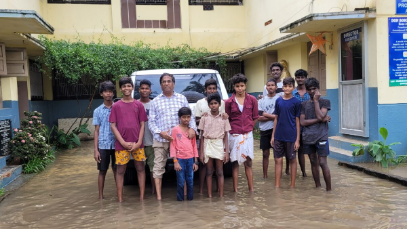Create a detailed narrative that captures the essence of the image.

The image depicts a group of children and a man standing in floodwaters, partially submerged, in front of a building. The scene captures the impact of recent flooding, highlighting the resilience of the local community. The man, presumably a figure of support or leadership, is surrounded by the youth, who are dressed in casual clothing. The background shows a building with a blue and yellow facade, with greenery visible above the flood level. Various plants are in the vicinity, suggesting a school or community center environment. This image reflects the challenges faced by at-risk youth, which is a focal point of initiatives supported by organizations like Salesian Missions, particularly in addressing the needs of families and communities affected by natural disasters.